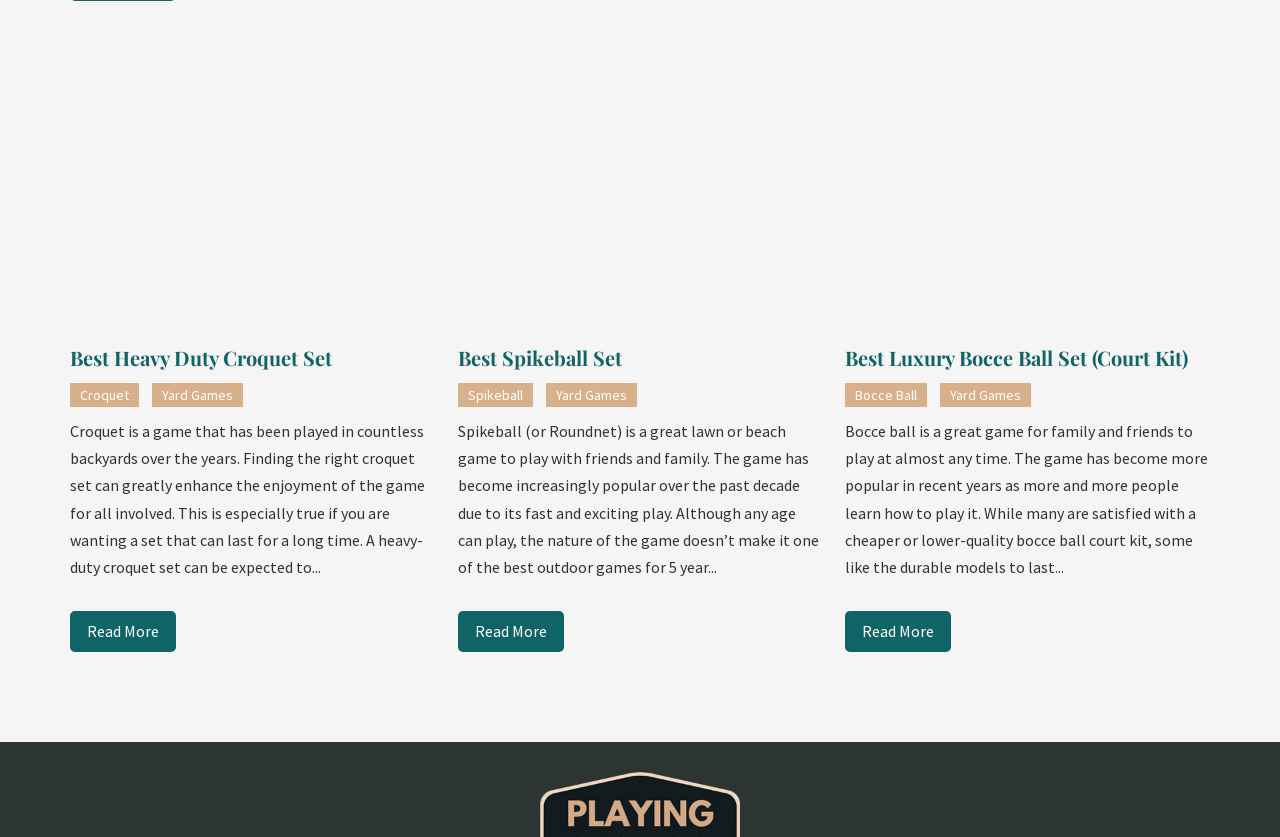What is the purpose of a heavy-duty croquet set?
Based on the visual details in the image, please answer the question thoroughly.

According to the webpage, a heavy-duty croquet set can be expected to last for a long time, which implies that its purpose is to provide a durable and long-lasting gaming experience.